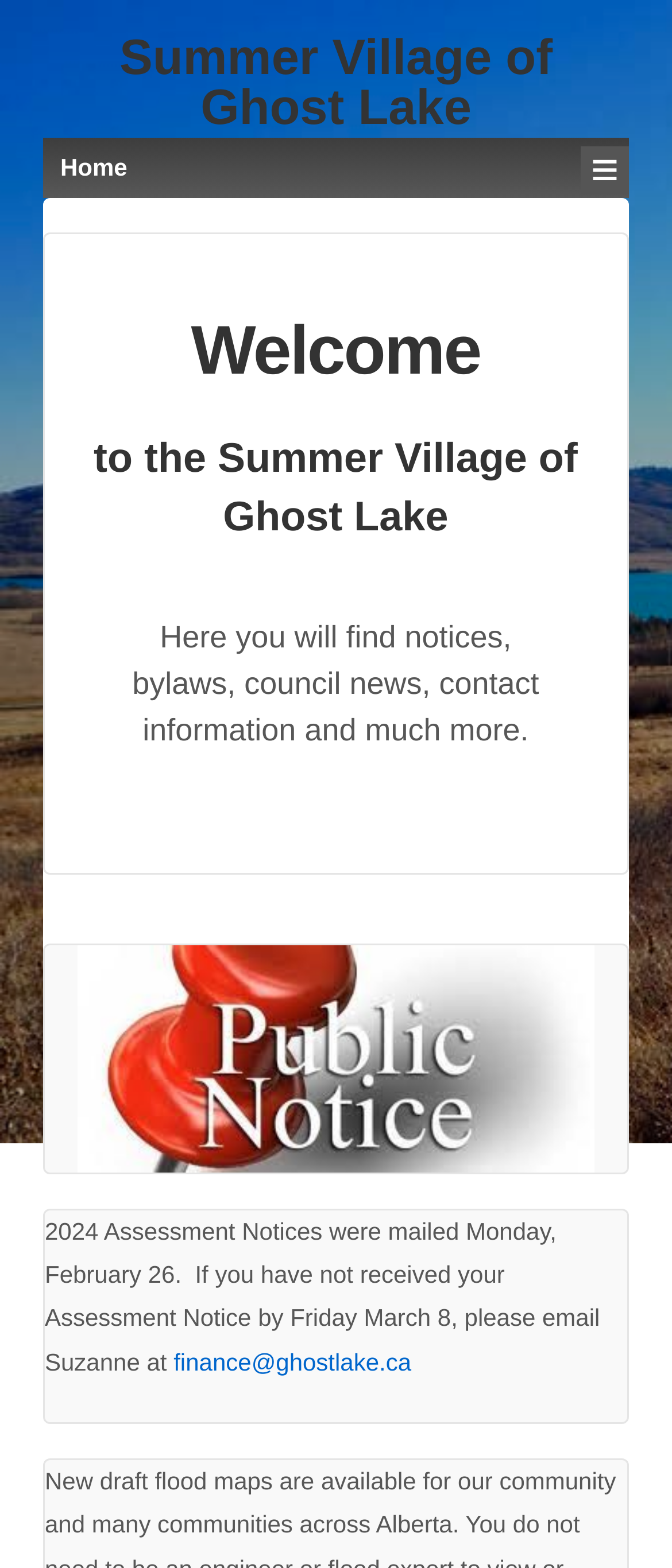Respond with a single word or phrase for the following question: 
What is the name of the village?

Summer Village of Ghost Lake